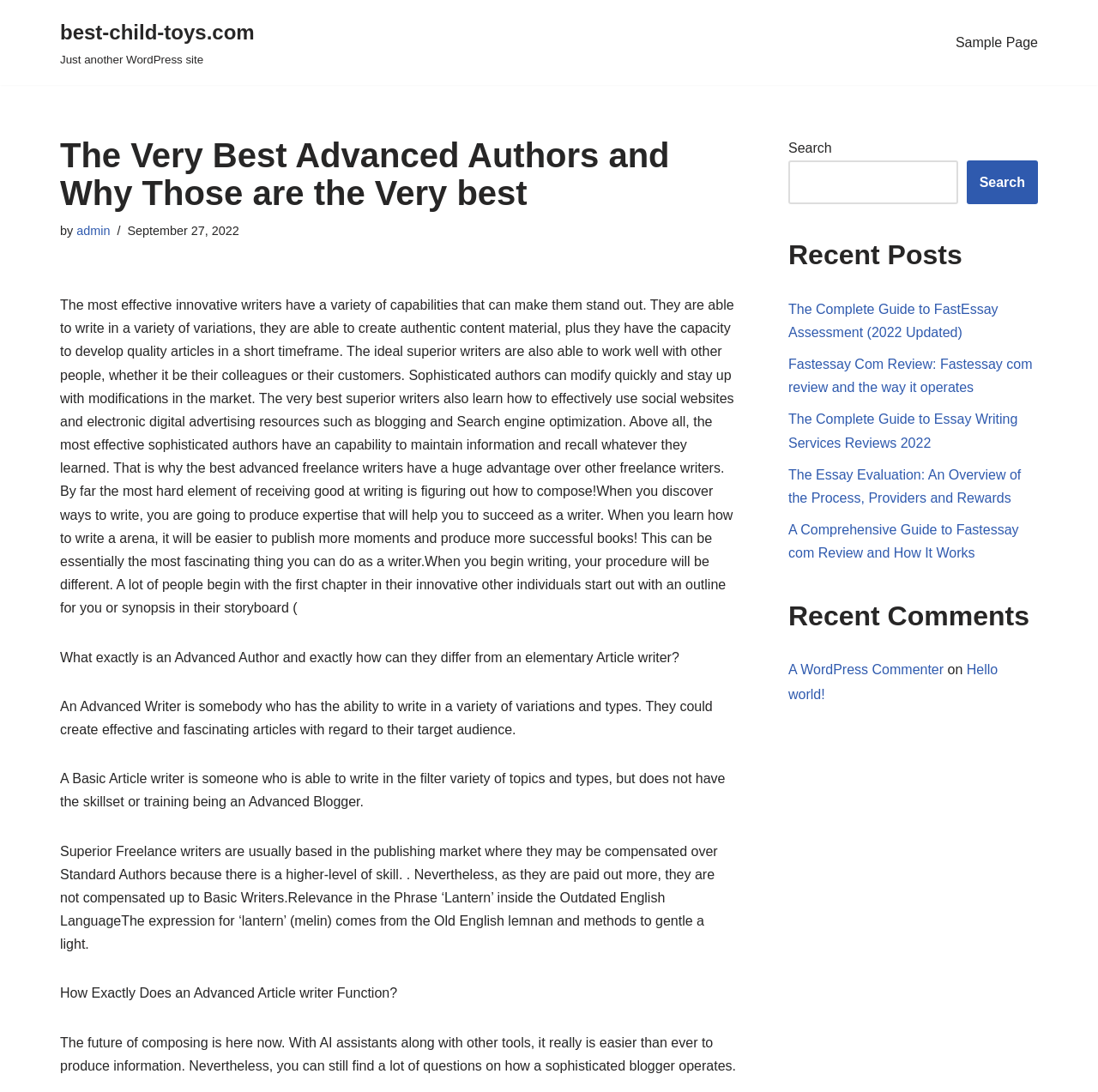Please find and report the bounding box coordinates of the element to click in order to perform the following action: "Read the 'The Complete Guide to FastEssay Assessment (2022 Updated)' article". The coordinates should be expressed as four float numbers between 0 and 1, in the format [left, top, right, bottom].

[0.718, 0.276, 0.909, 0.311]